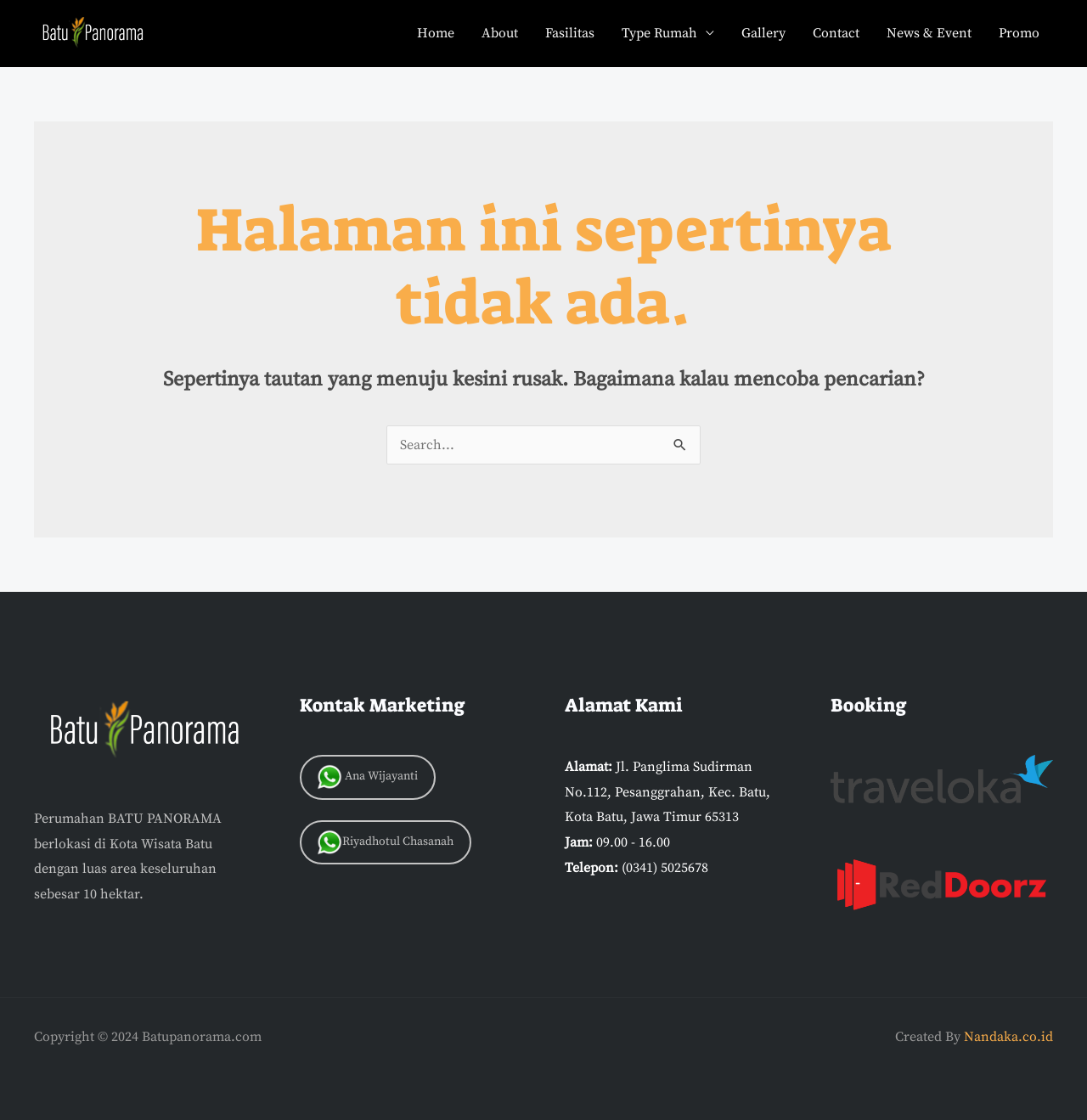Determine the bounding box coordinates of the section I need to click to execute the following instruction: "Search for something". Provide the coordinates as four float numbers between 0 and 1, i.e., [left, top, right, bottom].

[0.355, 0.38, 0.645, 0.415]